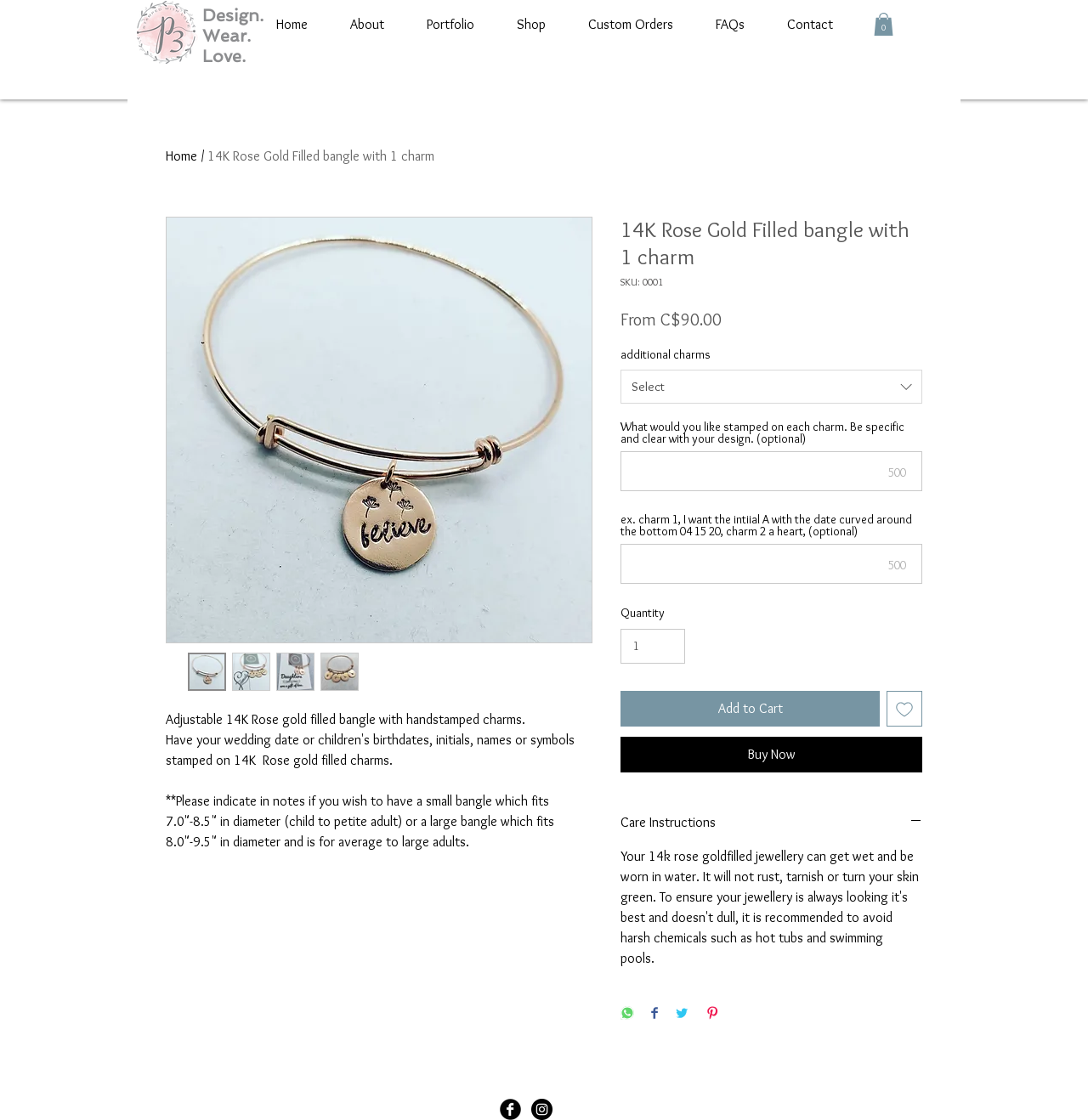Identify the bounding box coordinates of the specific part of the webpage to click to complete this instruction: "Select the 'English' language".

None